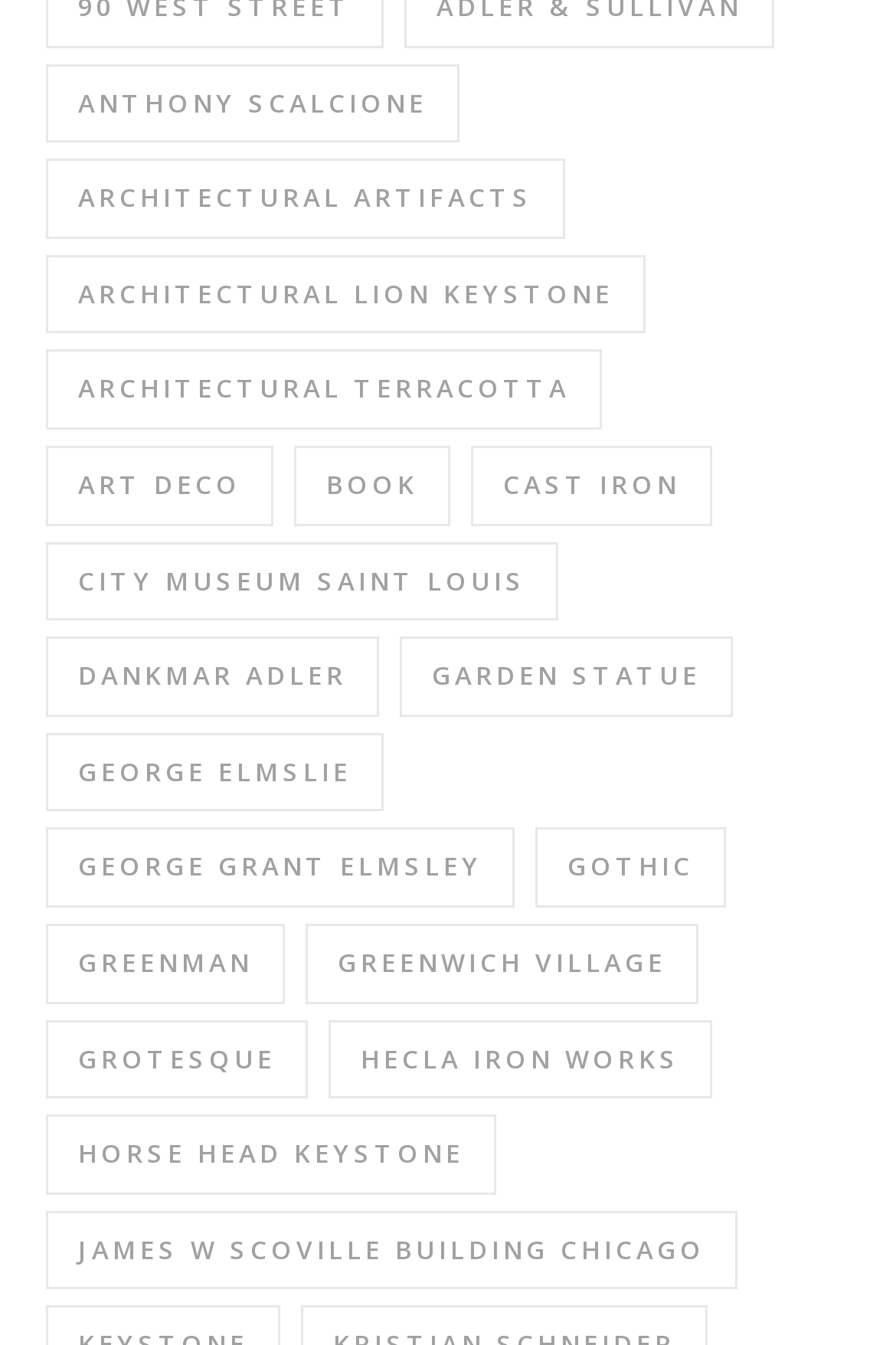How many items are related to George Grant Elmsley?
Based on the screenshot, provide a one-word or short-phrase response.

24